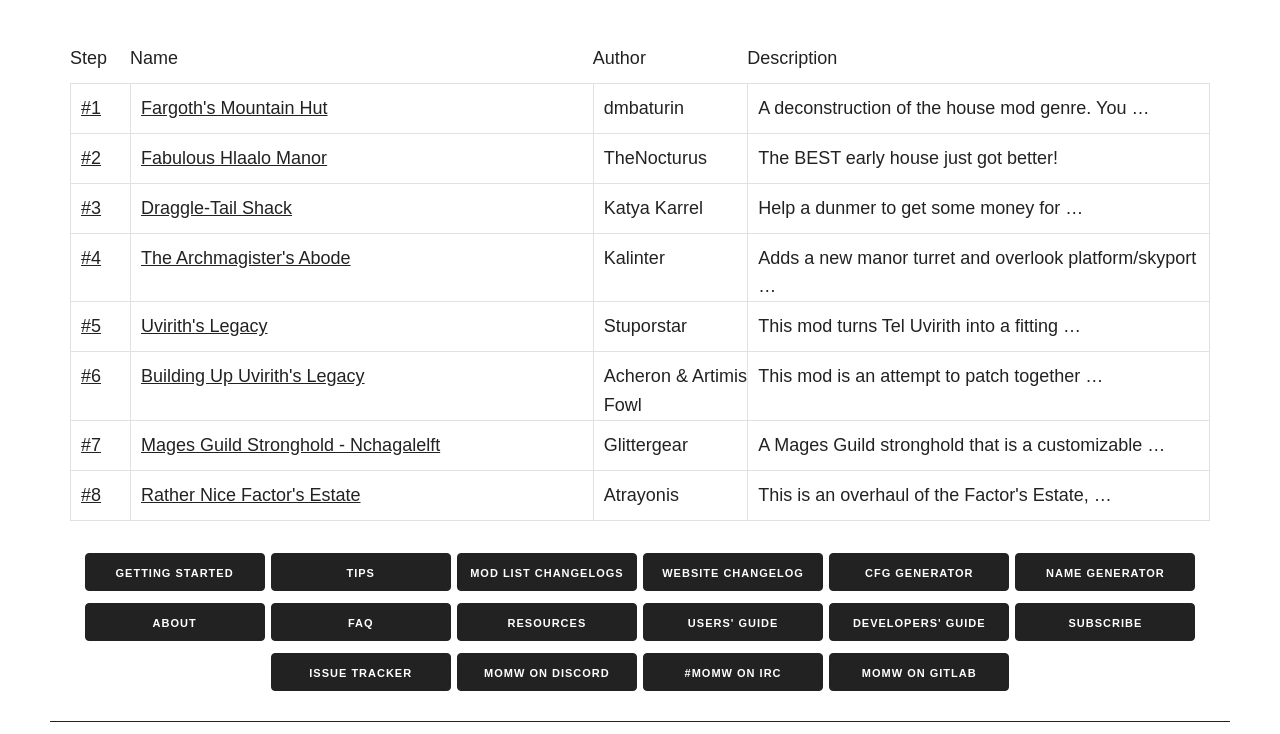Determine the bounding box coordinates of the area to click in order to meet this instruction: "Contact us".

None